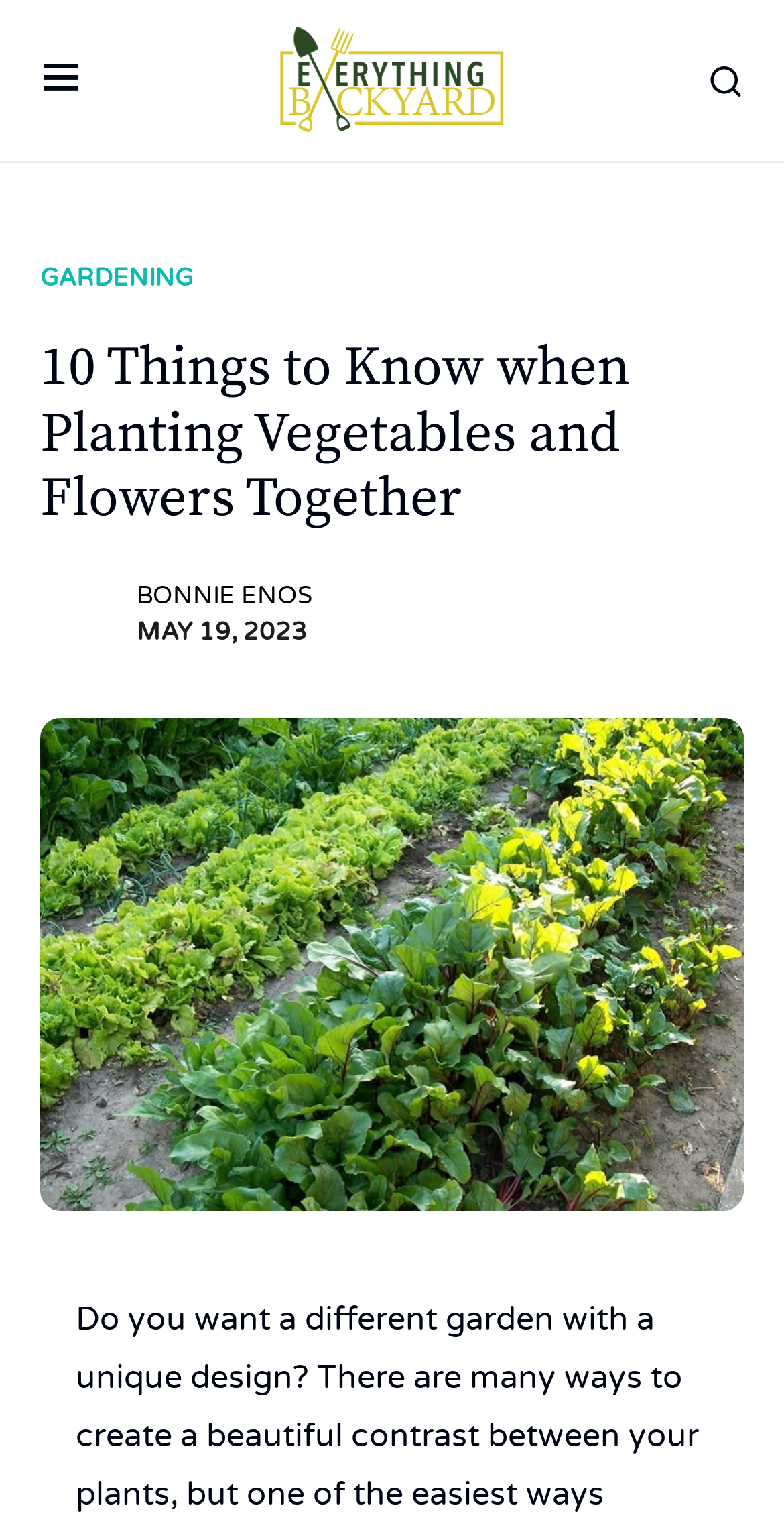Respond to the question below with a single word or phrase:
Is there a logo on the top left of the webpage?

Yes